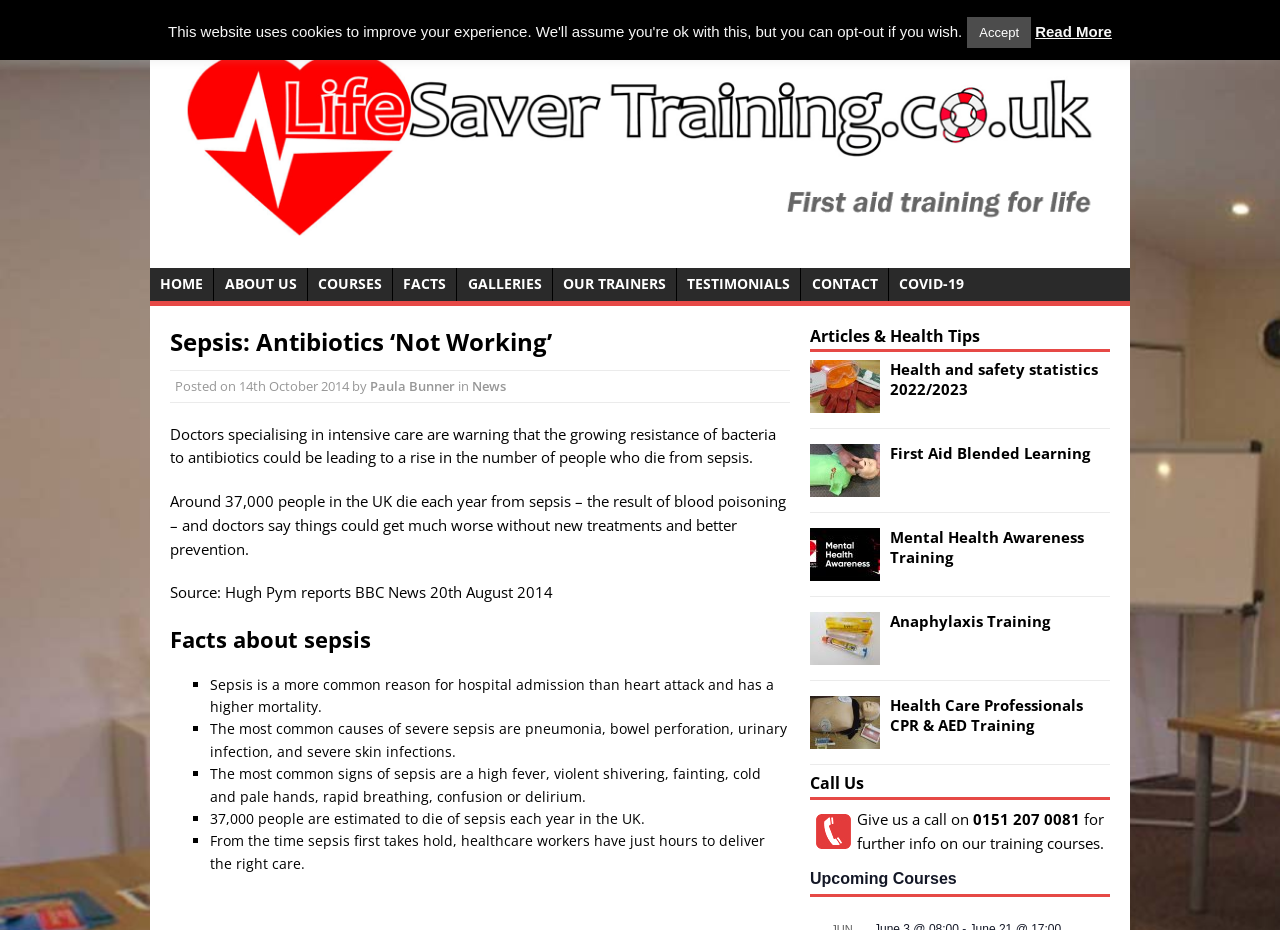Identify and provide the main heading of the webpage.

Sepsis: Antibiotics ‘Not Working’